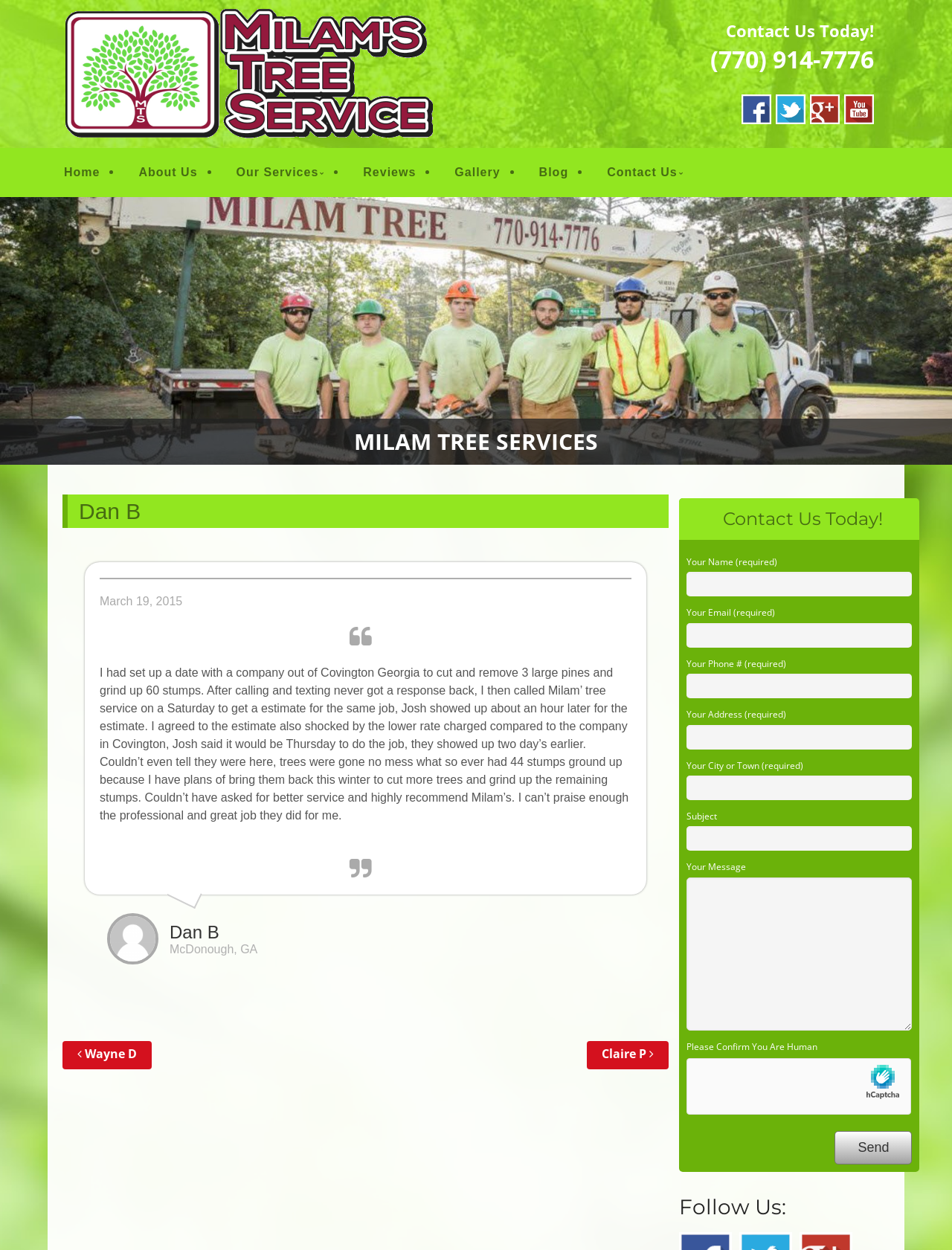Please locate the bounding box coordinates of the region I need to click to follow this instruction: "Click on the 'Facebook' link".

[0.779, 0.085, 0.81, 0.103]